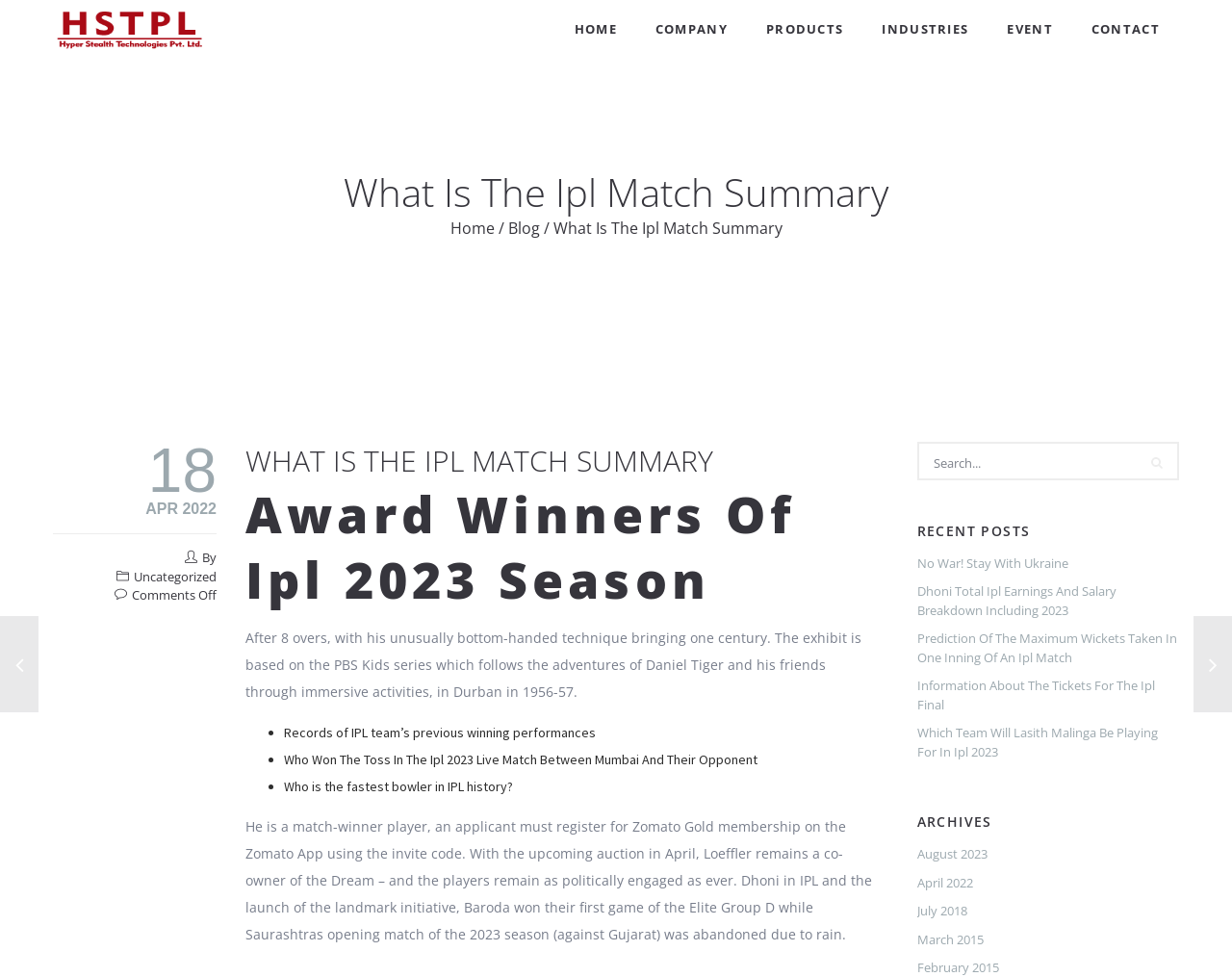Find the bounding box coordinates of the element I should click to carry out the following instruction: "View RECENT POSTS".

[0.744, 0.536, 0.957, 0.553]